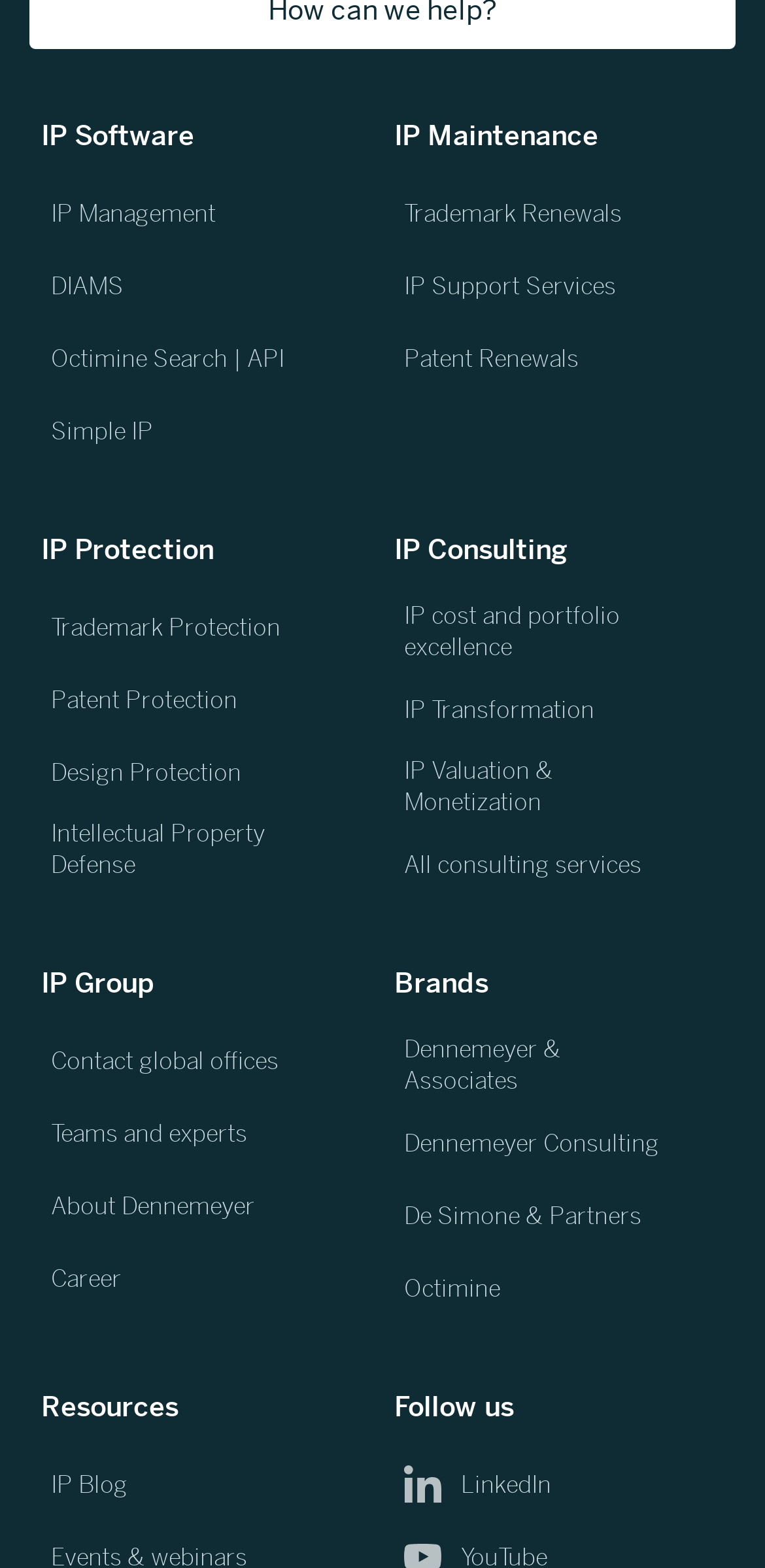Highlight the bounding box coordinates of the element that should be clicked to carry out the following instruction: "Read IP Blog". The coordinates must be given as four float numbers ranging from 0 to 1, i.e., [left, top, right, bottom].

[0.067, 0.924, 0.438, 0.97]